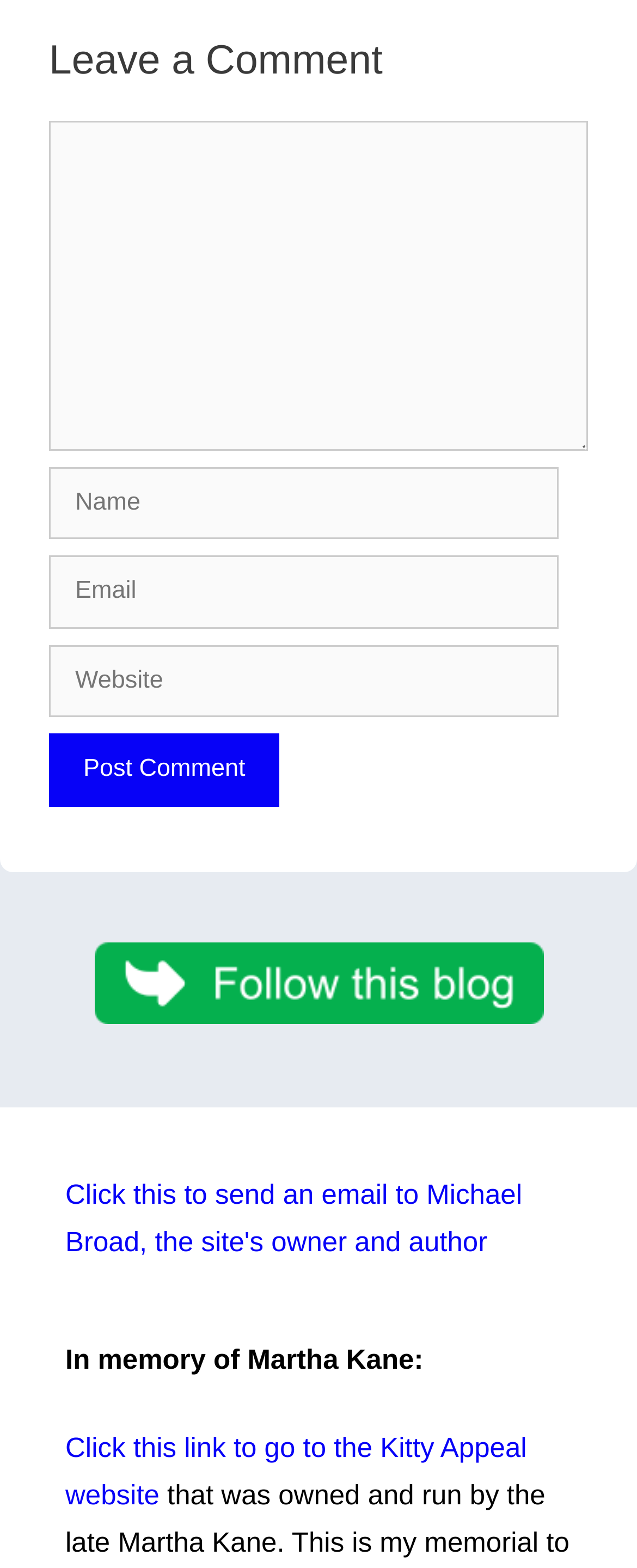What is the purpose of the textbox with the label 'Comment'?
Refer to the image and provide a one-word or short phrase answer.

Leave a comment